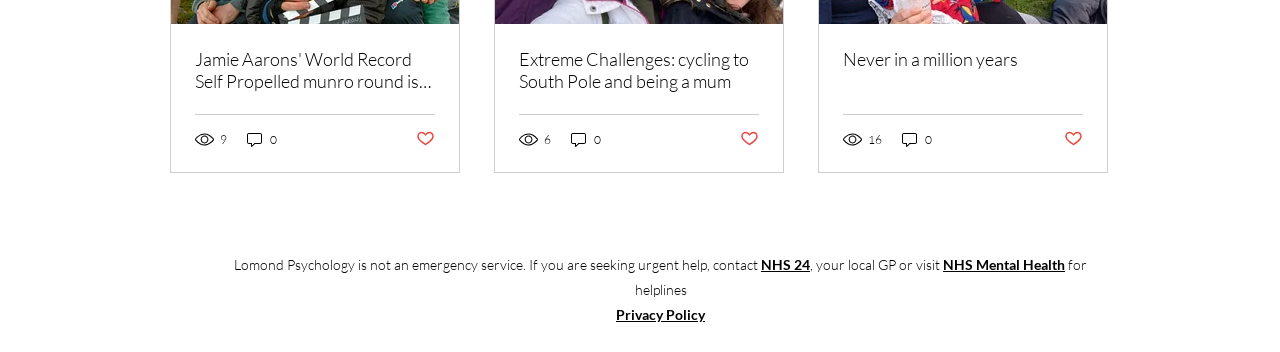Identify the bounding box coordinates of the specific part of the webpage to click to complete this instruction: "Visit NHS 24 website".

[0.595, 0.727, 0.633, 0.776]